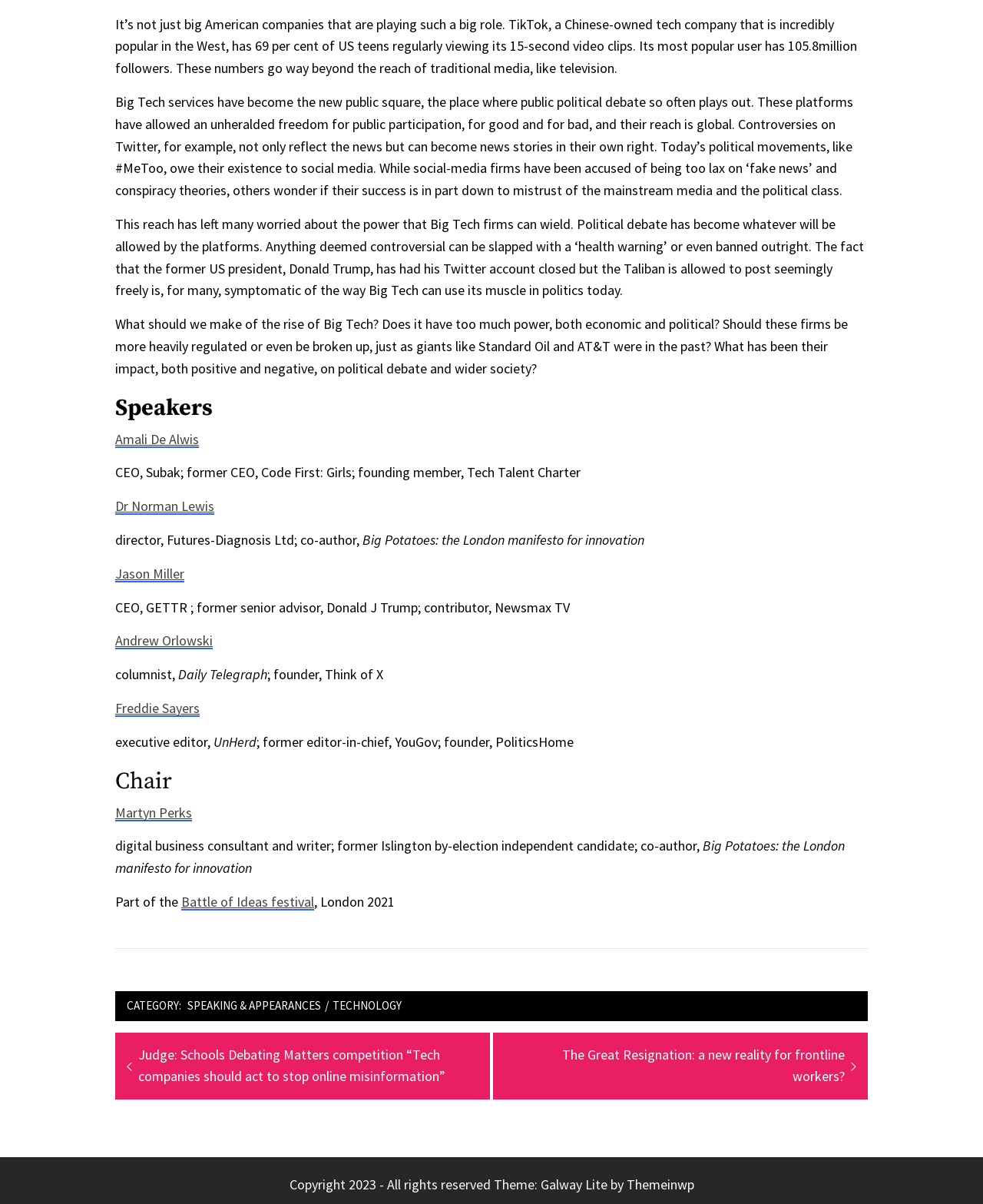Determine the bounding box coordinates of the element's region needed to click to follow the instruction: "Click on the link to view Jason Miller's profile". Provide these coordinates as four float numbers between 0 and 1, formatted as [left, top, right, bottom].

[0.117, 0.469, 0.188, 0.484]